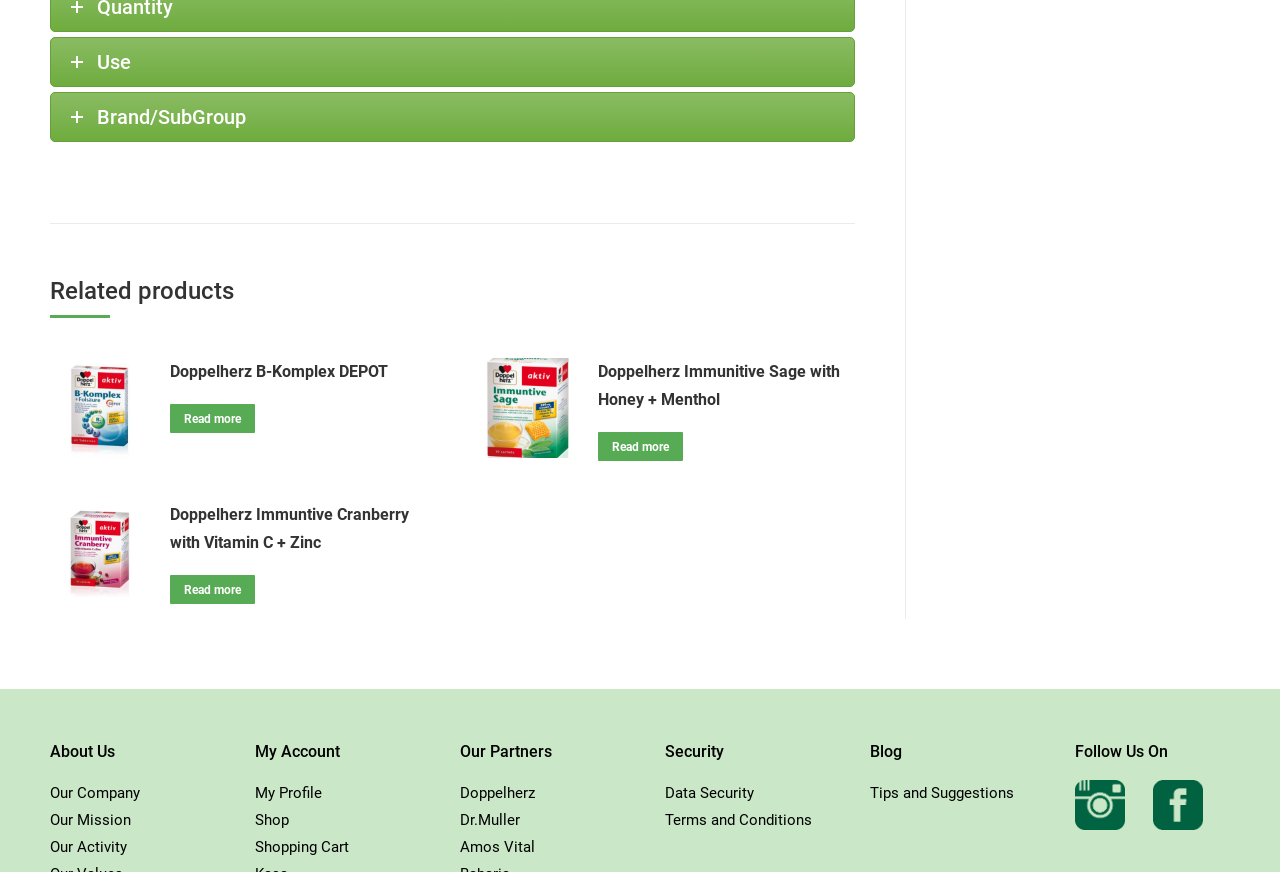Please locate the bounding box coordinates of the element that should be clicked to complete the given instruction: "Click on 'Use'".

[0.04, 0.043, 0.667, 0.098]